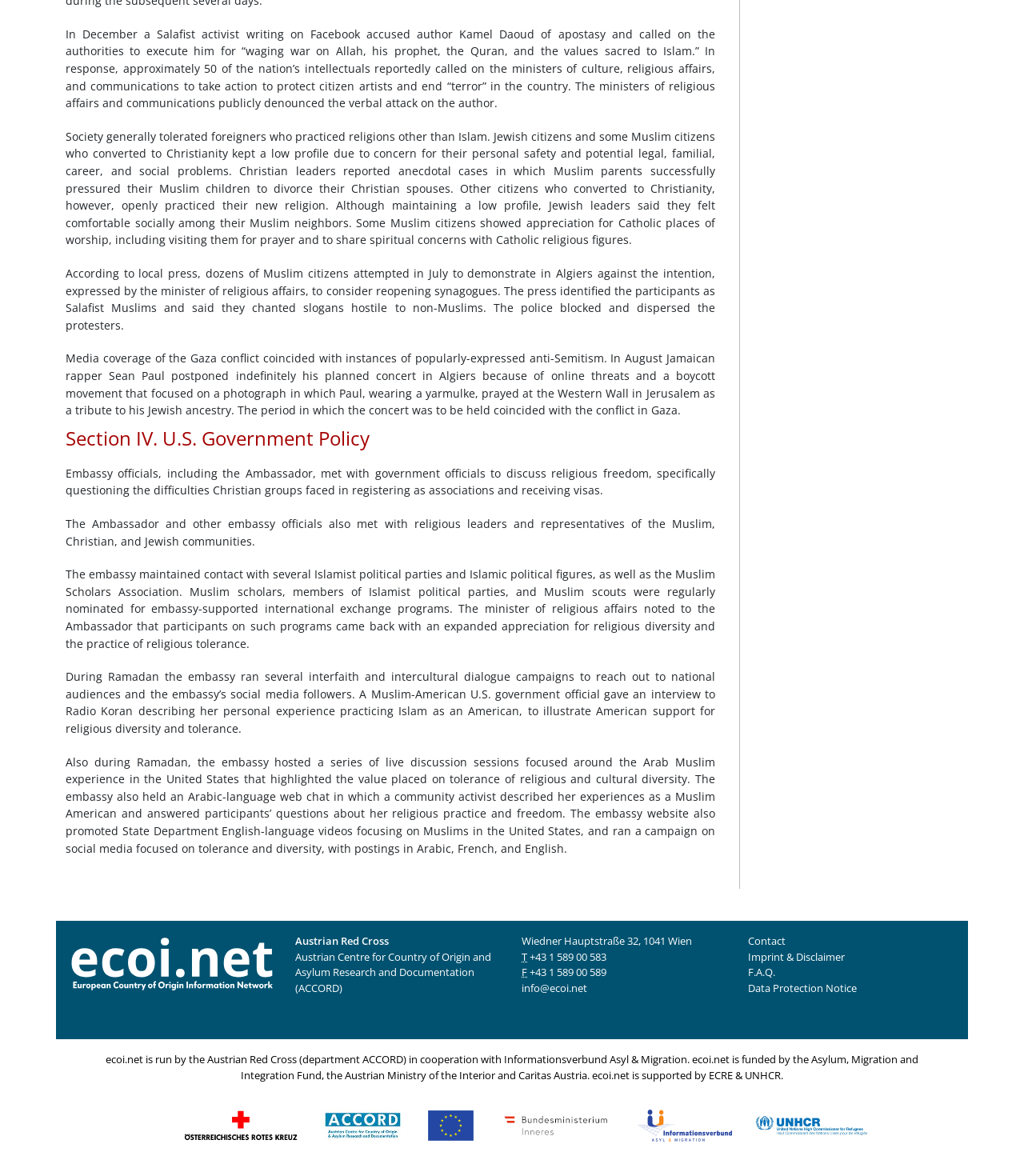Carefully observe the image and respond to the question with a detailed answer:
What is the topic of Section IV?

I found the answer by looking at the heading element with the text 'Section IV. U.S. Government Policy' which is located at the coordinates [0.064, 0.363, 0.698, 0.383]. This heading indicates that the section is about the U.S. government's policy.